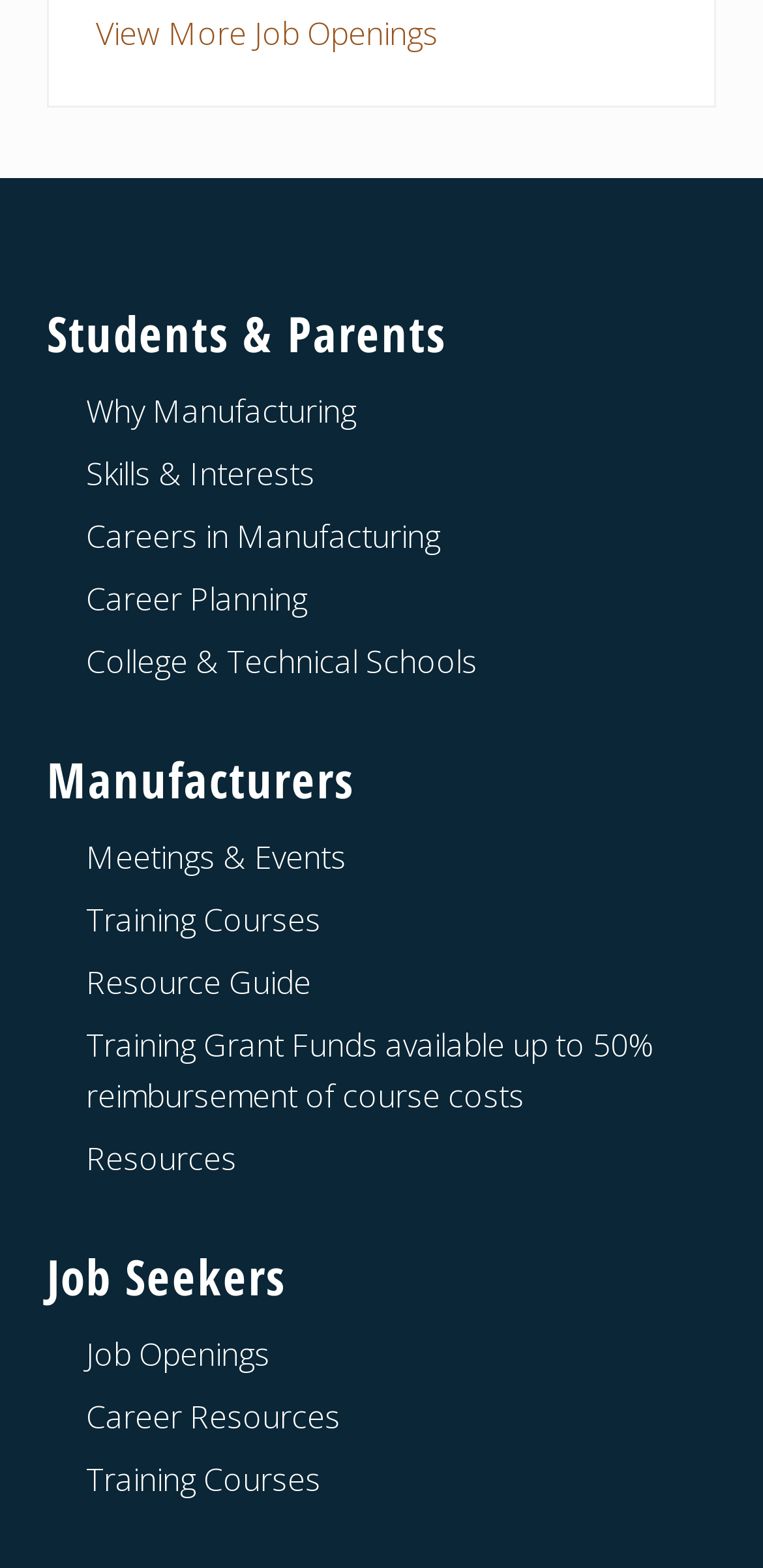Using the format (top-left x, top-left y, bottom-right x, bottom-right y), provide the bounding box coordinates for the described UI element. All values should be floating point numbers between 0 and 1: Why Manufacturing

[0.113, 0.249, 0.467, 0.276]